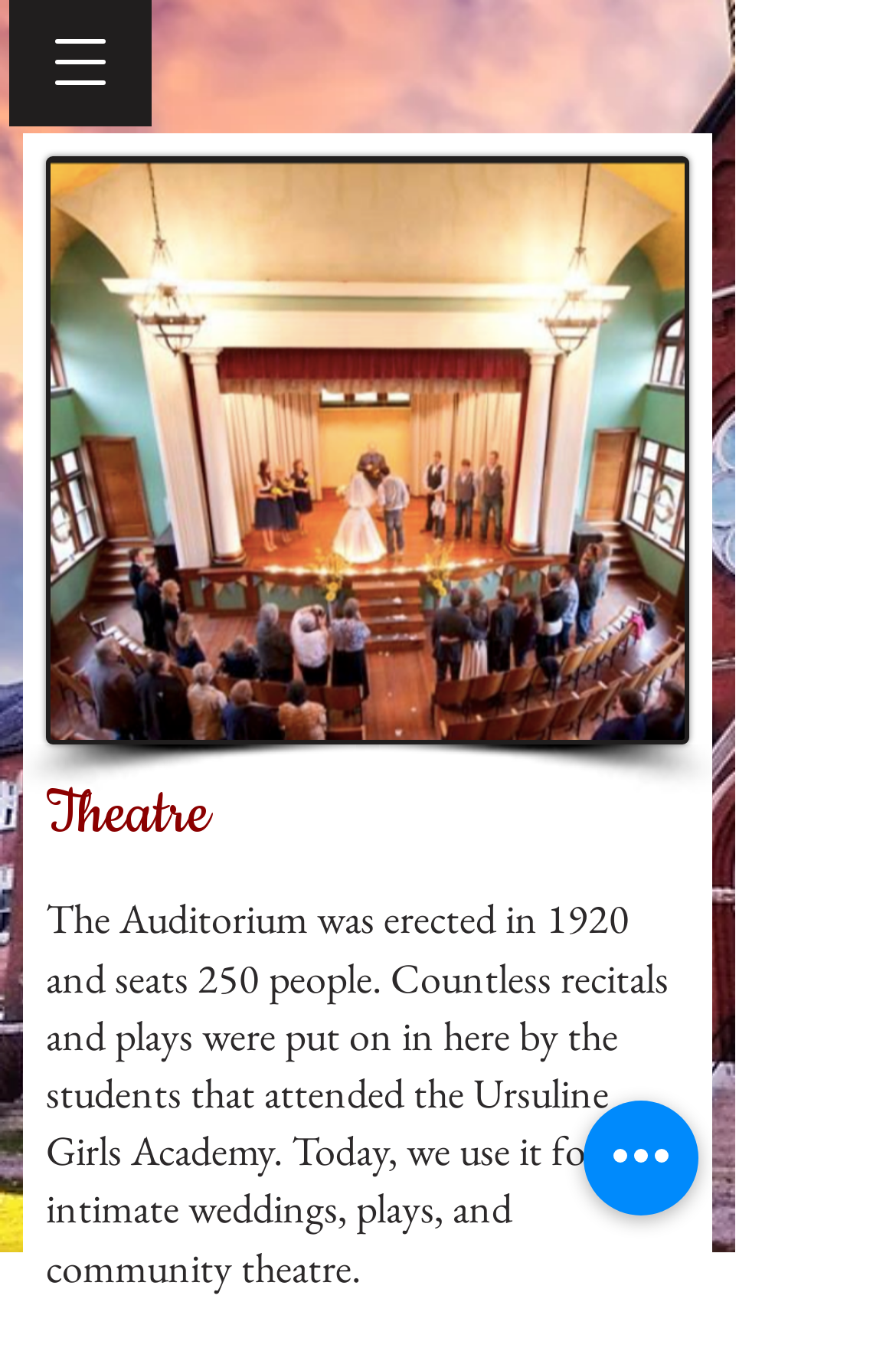Given the description aria-label="Quick actions", predict the bounding box coordinates of the UI element. Ensure the coordinates are in the format (top-left x, top-left y, bottom-right x, bottom-right y) and all values are between 0 and 1.

[0.651, 0.809, 0.779, 0.893]